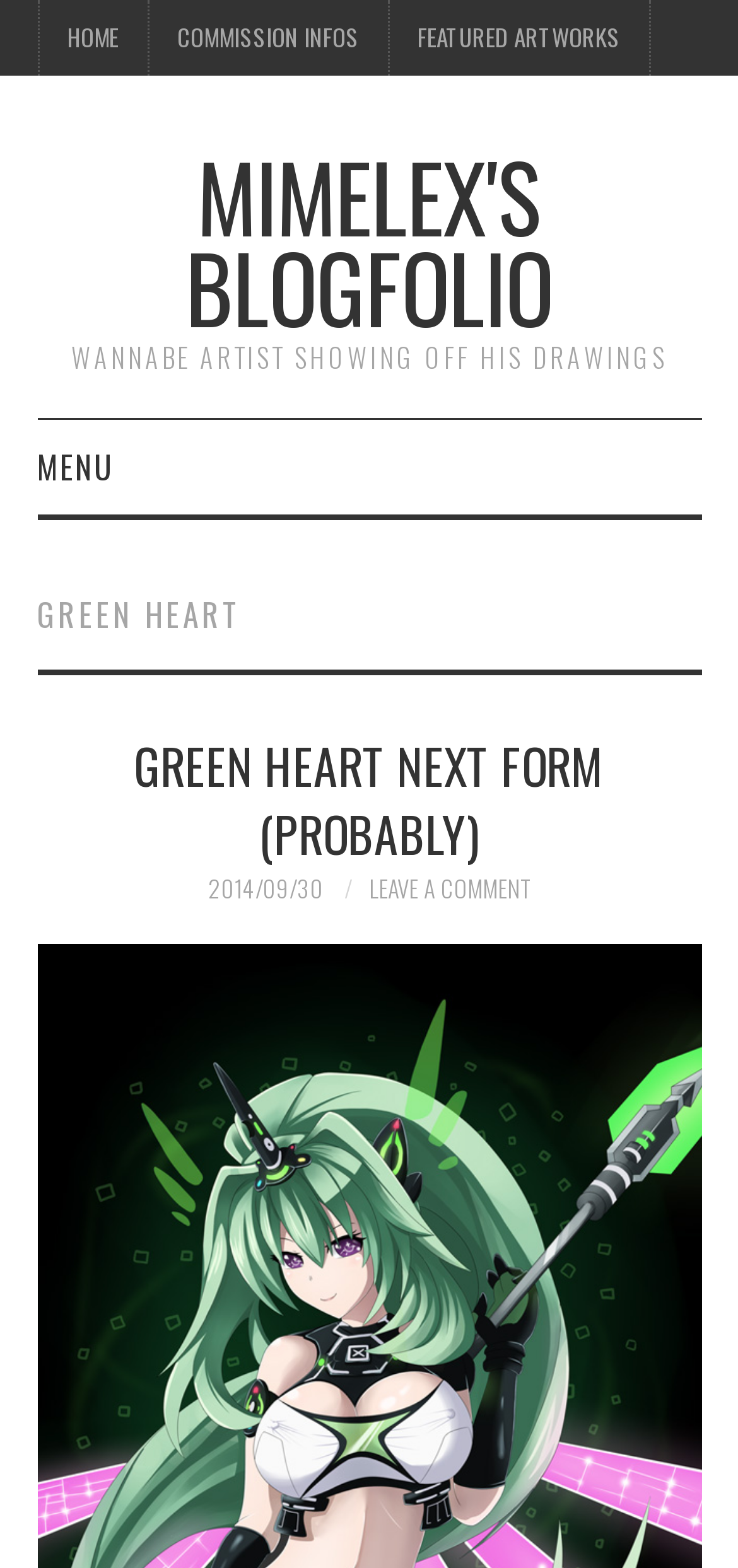Determine the bounding box coordinates for the region that must be clicked to execute the following instruction: "go to home page".

[0.053, 0.0, 0.199, 0.048]